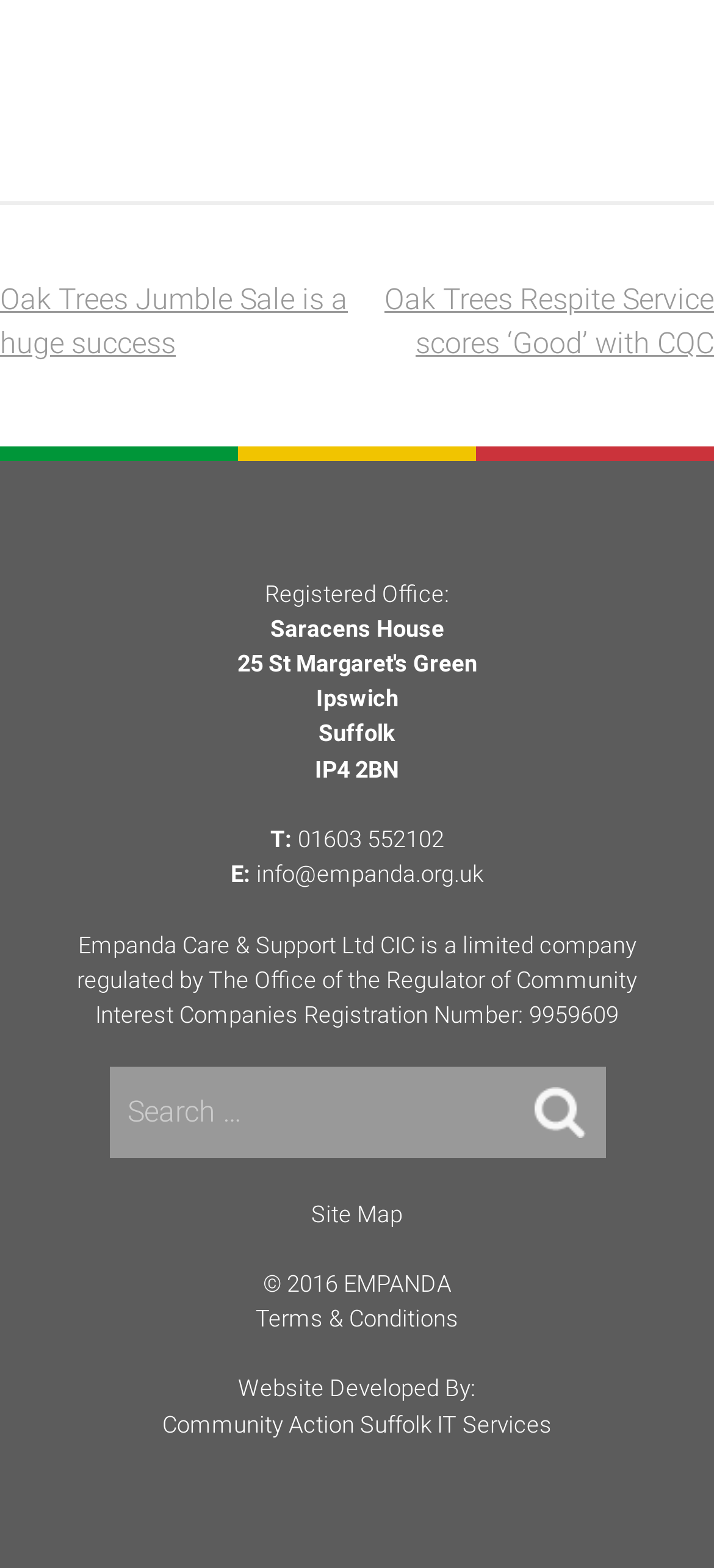Specify the bounding box coordinates of the region I need to click to perform the following instruction: "Read about Oak Trees Jumble Sale". The coordinates must be four float numbers in the range of 0 to 1, i.e., [left, top, right, bottom].

[0.0, 0.18, 0.487, 0.23]